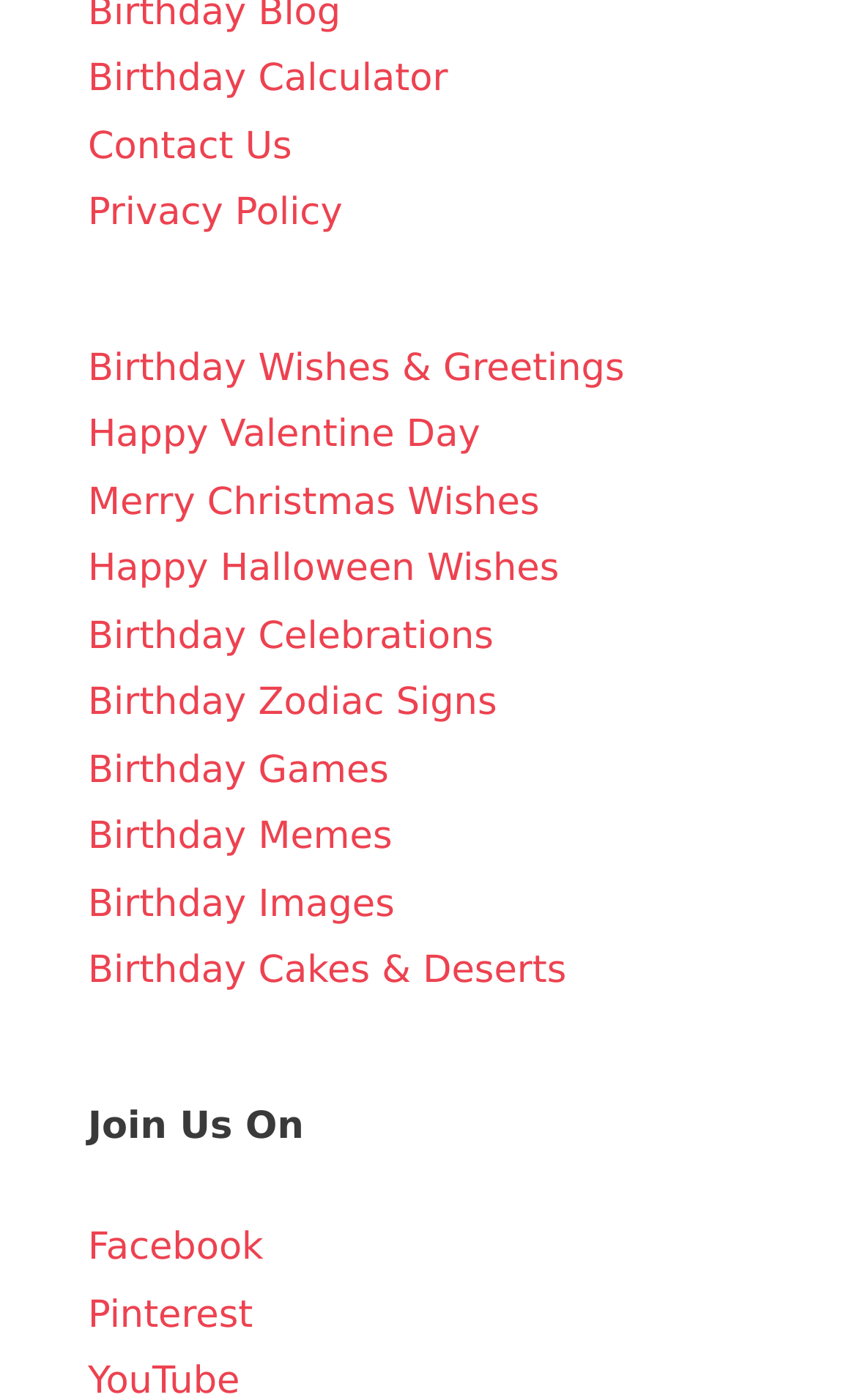Please locate the bounding box coordinates of the region I need to click to follow this instruction: "Check out Birthday Zodiac Signs".

[0.103, 0.487, 0.58, 0.518]